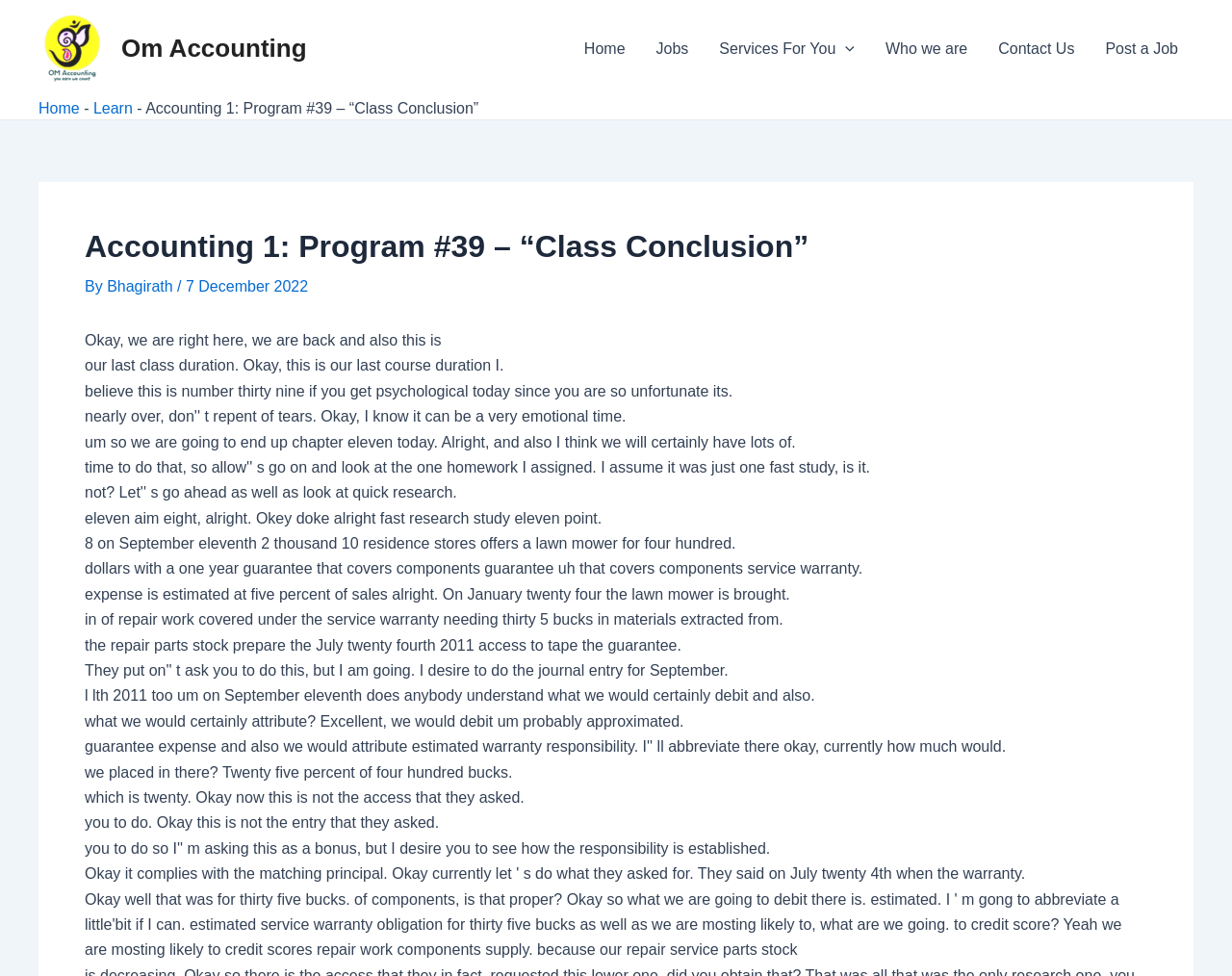Locate the bounding box coordinates of the clickable region to complete the following instruction: "Read the article about Landscape photography."

None